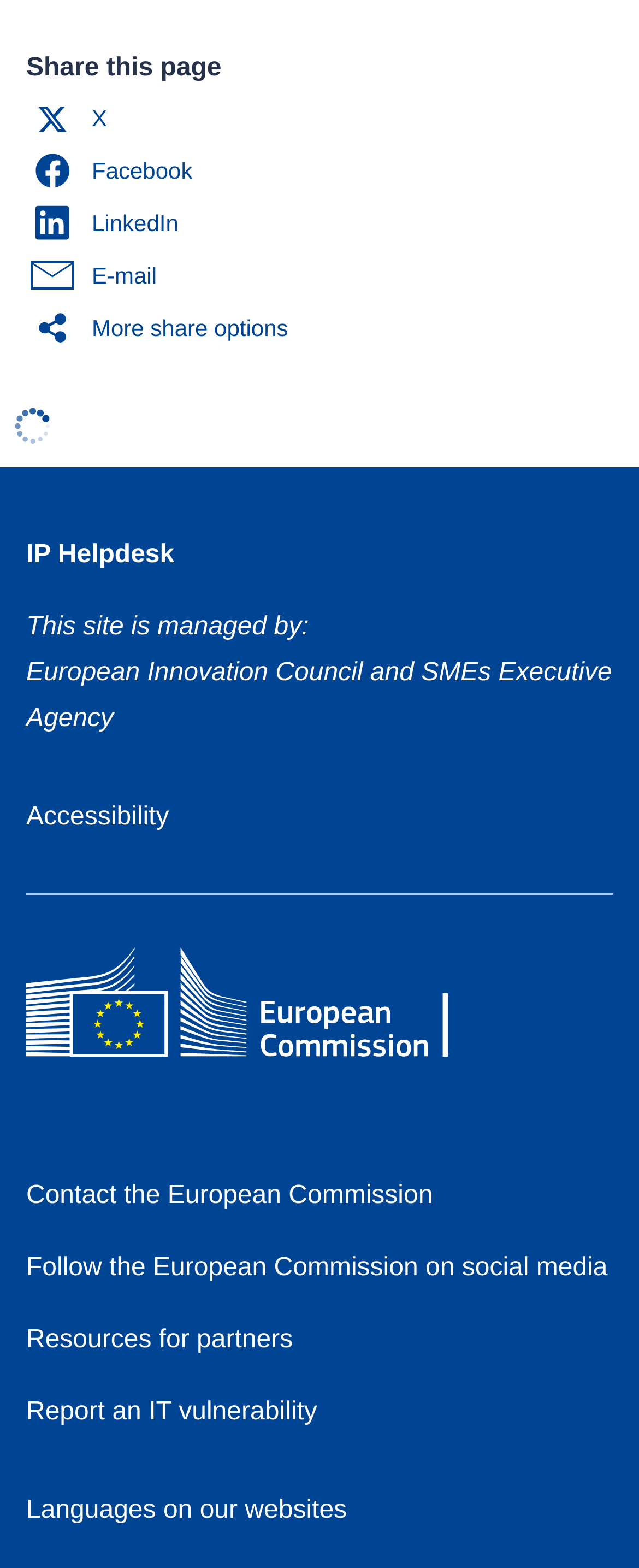Predict the bounding box of the UI element that fits this description: "Report an IT vulnerability".

[0.041, 0.892, 0.496, 0.909]